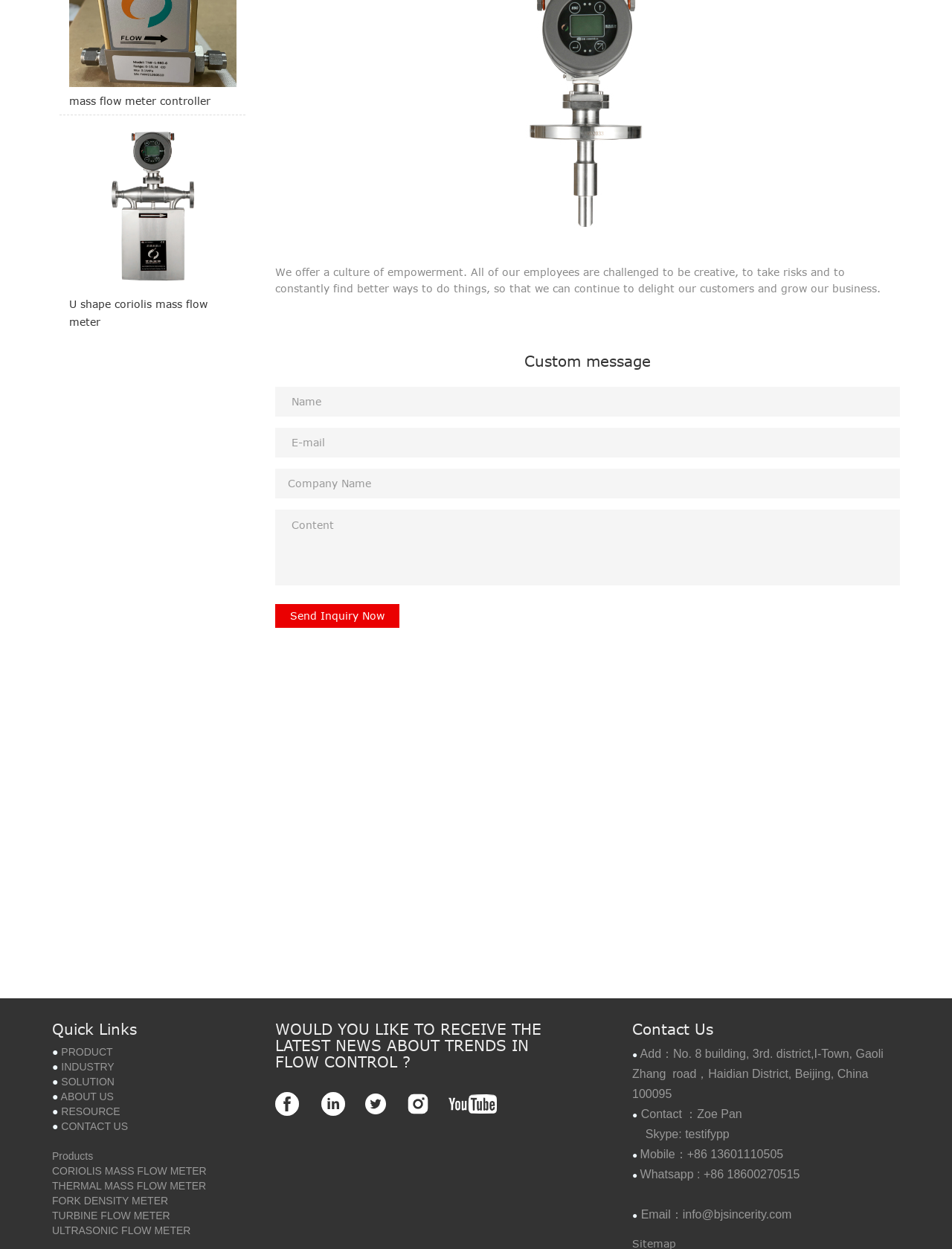Given the description of a UI element: "name="name" placeholder="Name"", identify the bounding box coordinates of the matching element in the webpage screenshot.

[0.289, 0.309, 0.945, 0.333]